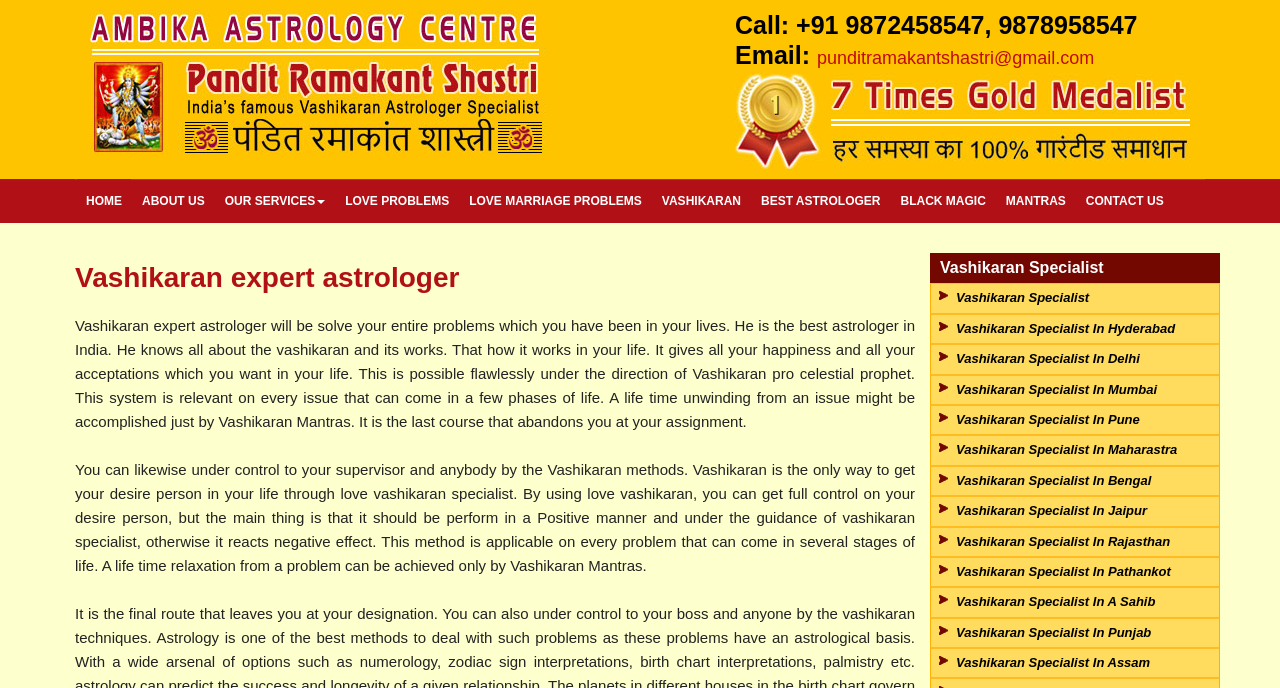Please answer the following question using a single word or phrase: 
What services are offered by the vashikaran expert?

Vashikaran, Love Problems, Love Marriage Problems, Black Magic, etc.